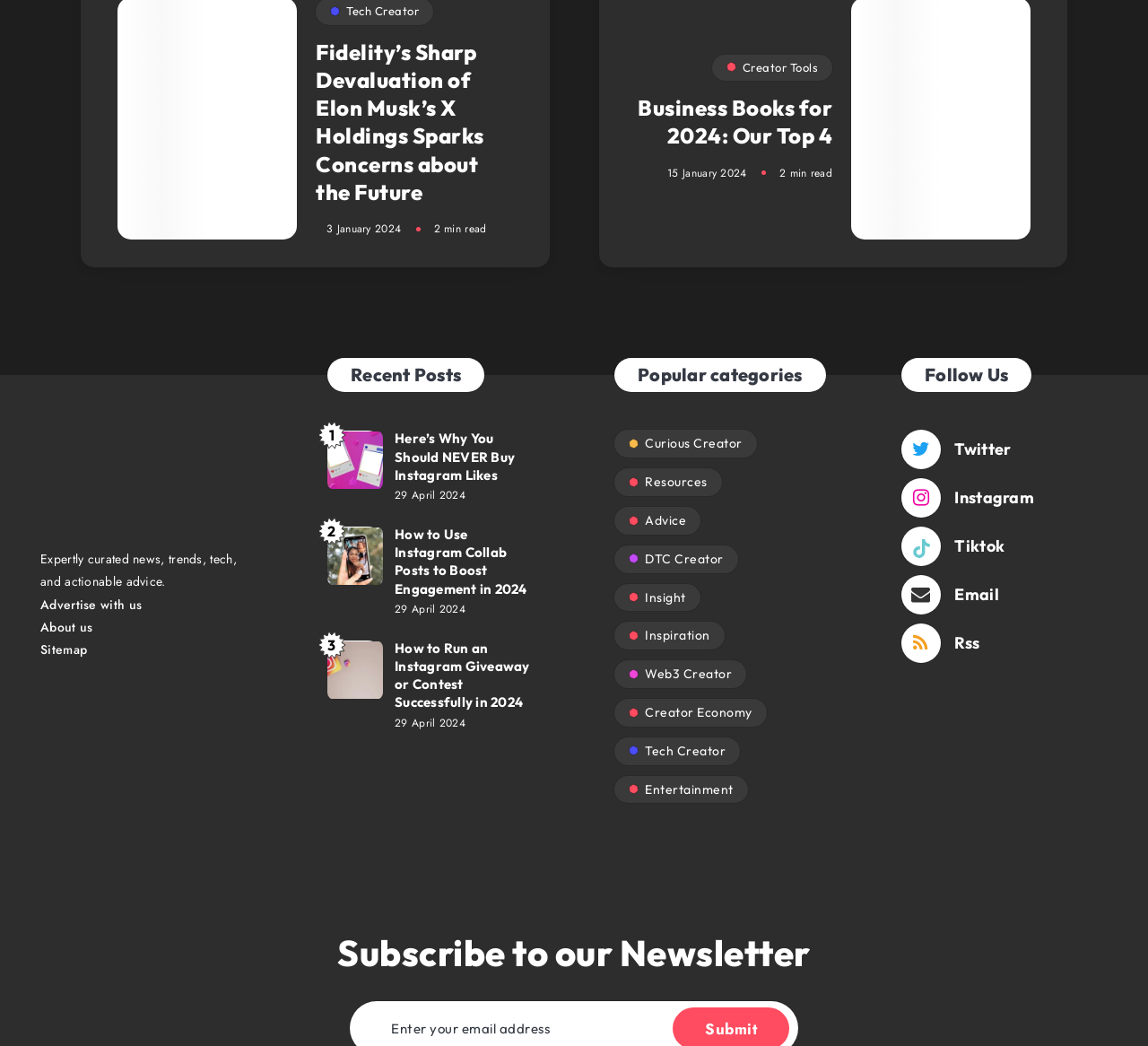How many minutes does it take to read the second article?
Refer to the image and provide a thorough answer to the question.

I found the reading time of the second article by looking at the StaticText element with the text '2 min read' which is located below the title of the second article.